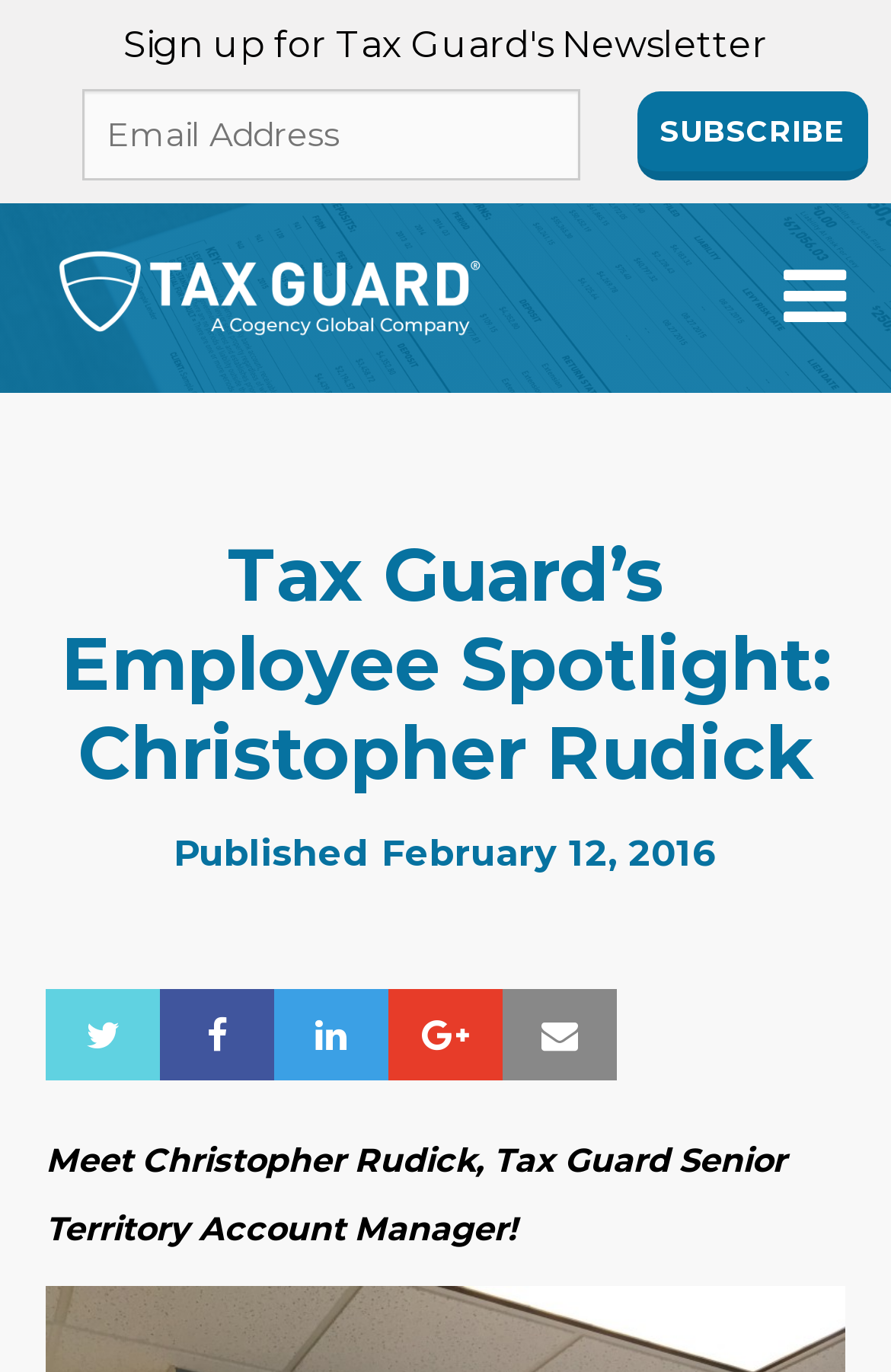Carefully examine the image and provide an in-depth answer to the question: What is Christopher Rudick's job title?

Christopher Rudick's job title can be found in the StaticText 'Meet Christopher Rudick, Tax Guard Senior Territory Account Manager!' which indicates that he is a Senior Territory Account Manager at Tax Guard.